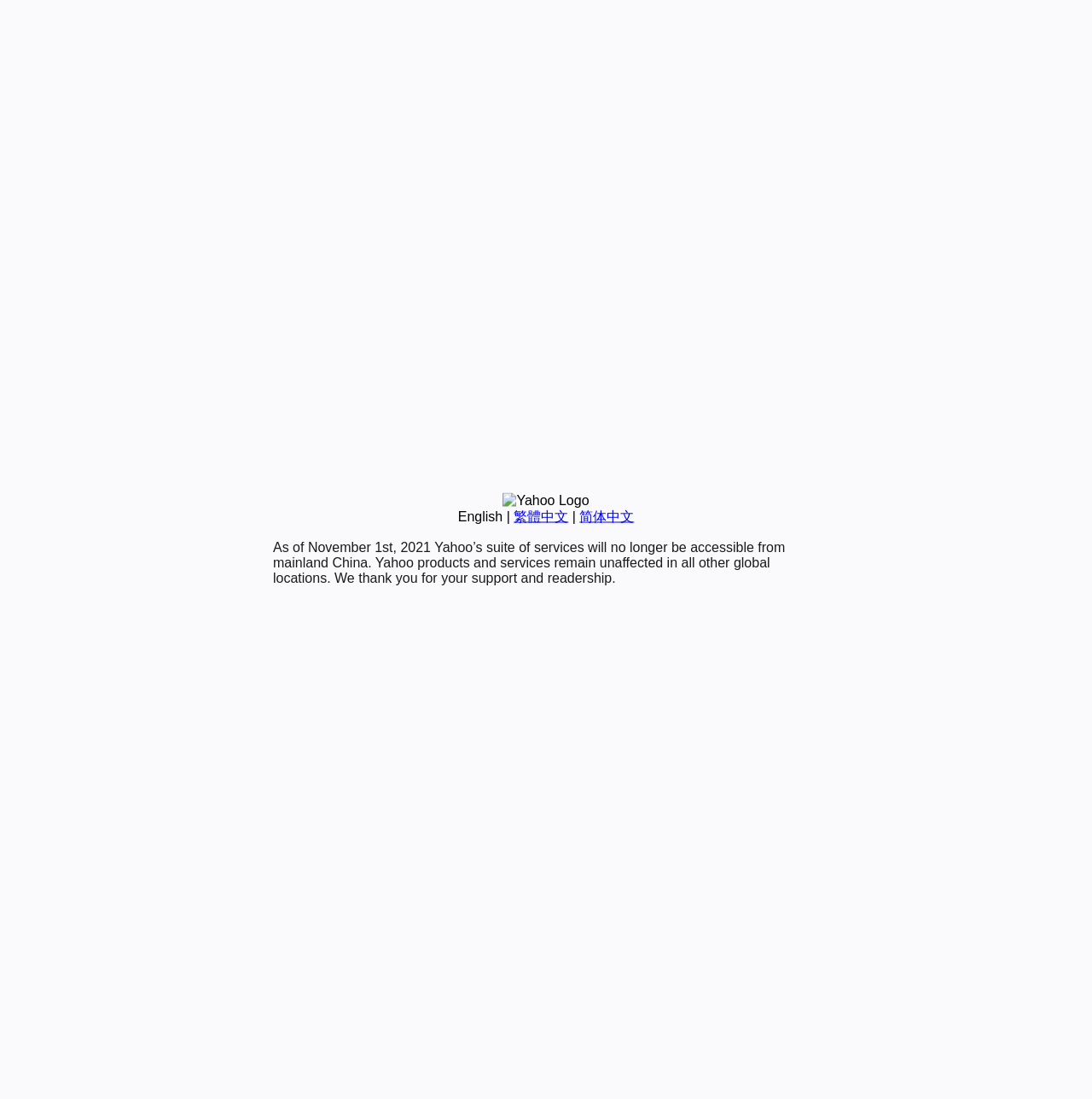Identify the bounding box coordinates for the UI element described as follows: 简体中文. Use the format (top-left x, top-left y, bottom-right x, bottom-right y) and ensure all values are floating point numbers between 0 and 1.

[0.531, 0.463, 0.581, 0.476]